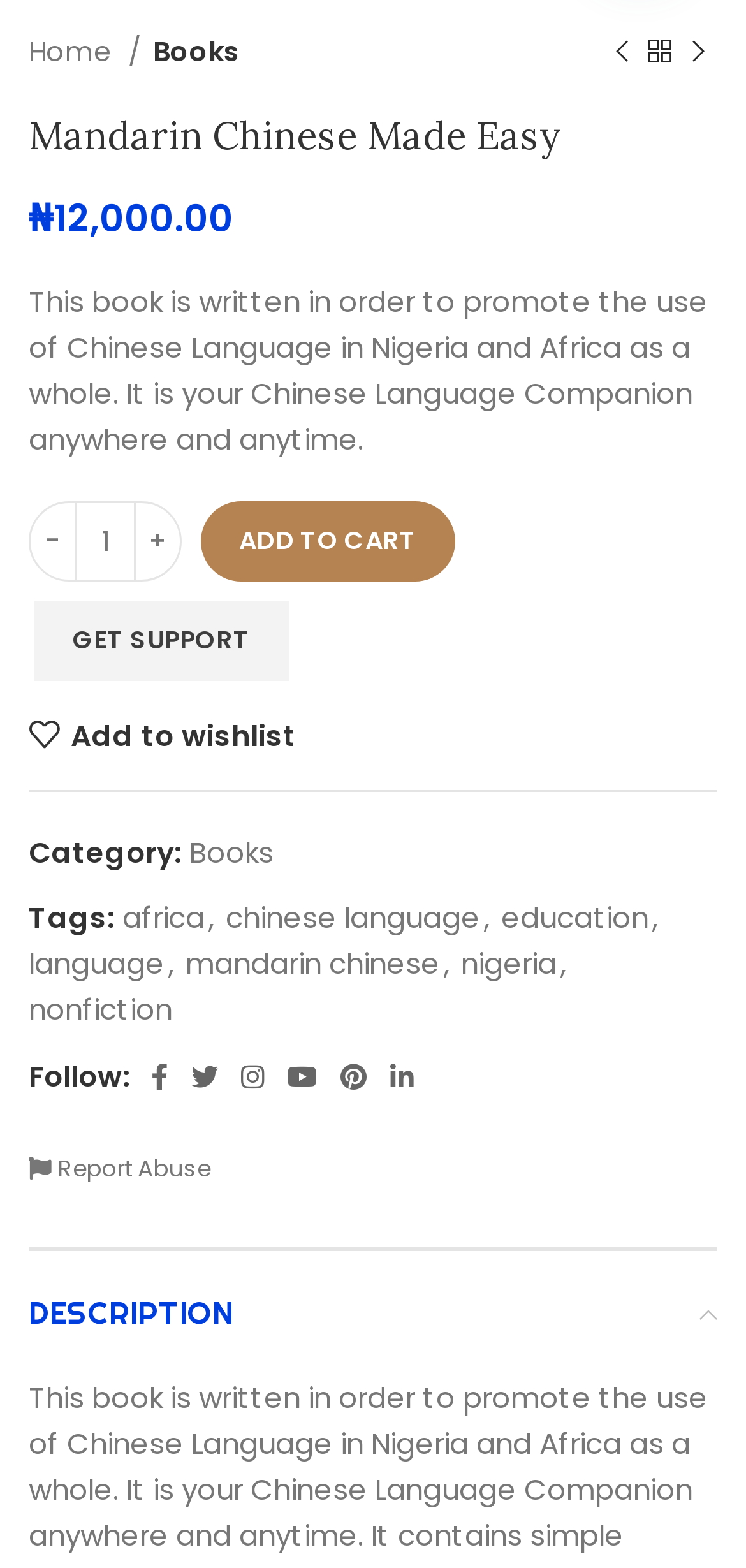Provide the bounding box coordinates of the area you need to click to execute the following instruction: "Increase product quantity".

[0.179, 0.32, 0.244, 0.371]